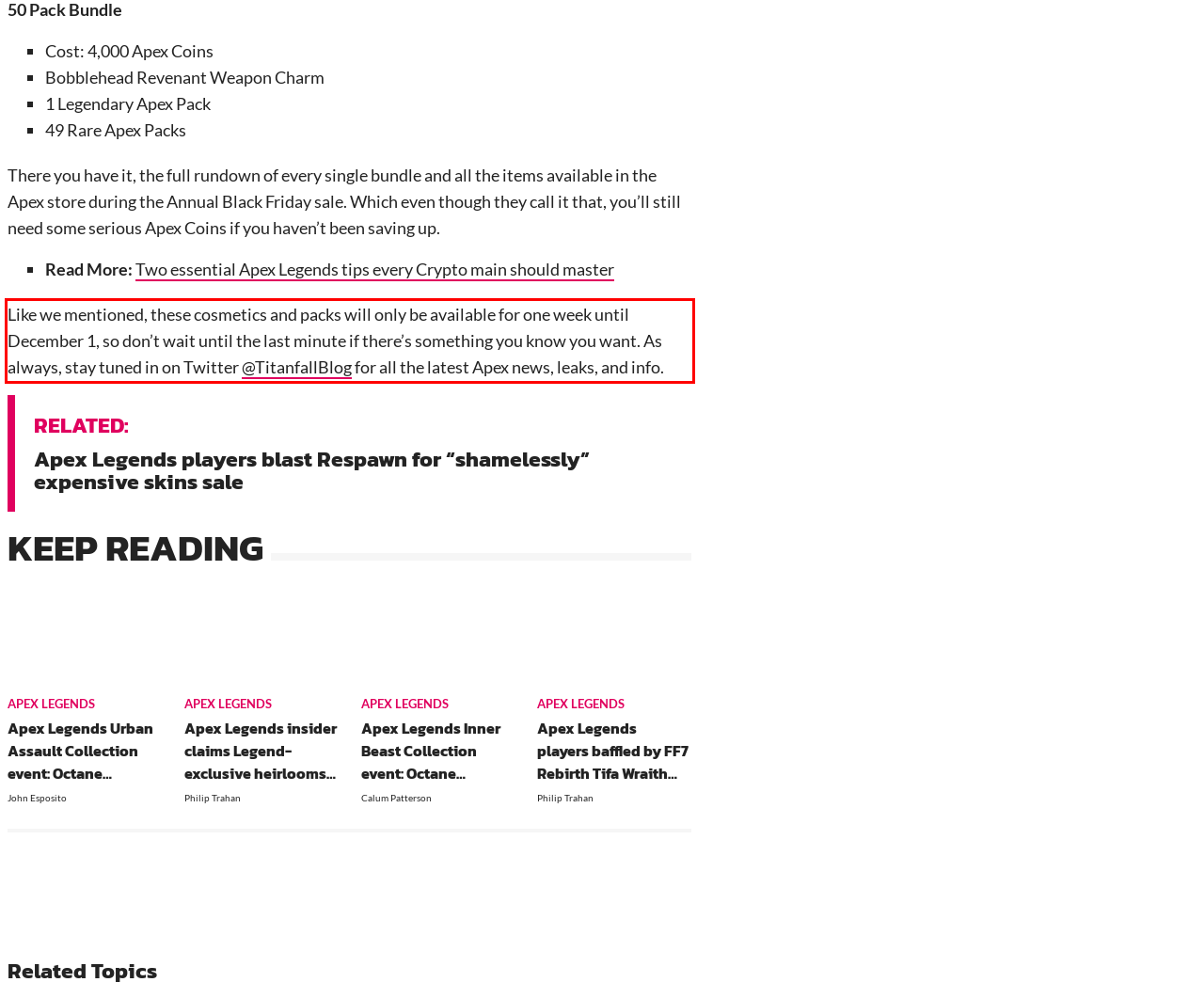You have a screenshot of a webpage with a UI element highlighted by a red bounding box. Use OCR to obtain the text within this highlighted area.

Like we mentioned, these cosmetics and packs will only be available for one week until December 1, so don’t wait until the last minute if there’s something you know you want. As always, stay tuned in on Twitter @TitanfallBlog for all the latest Apex news, leaks, and info.